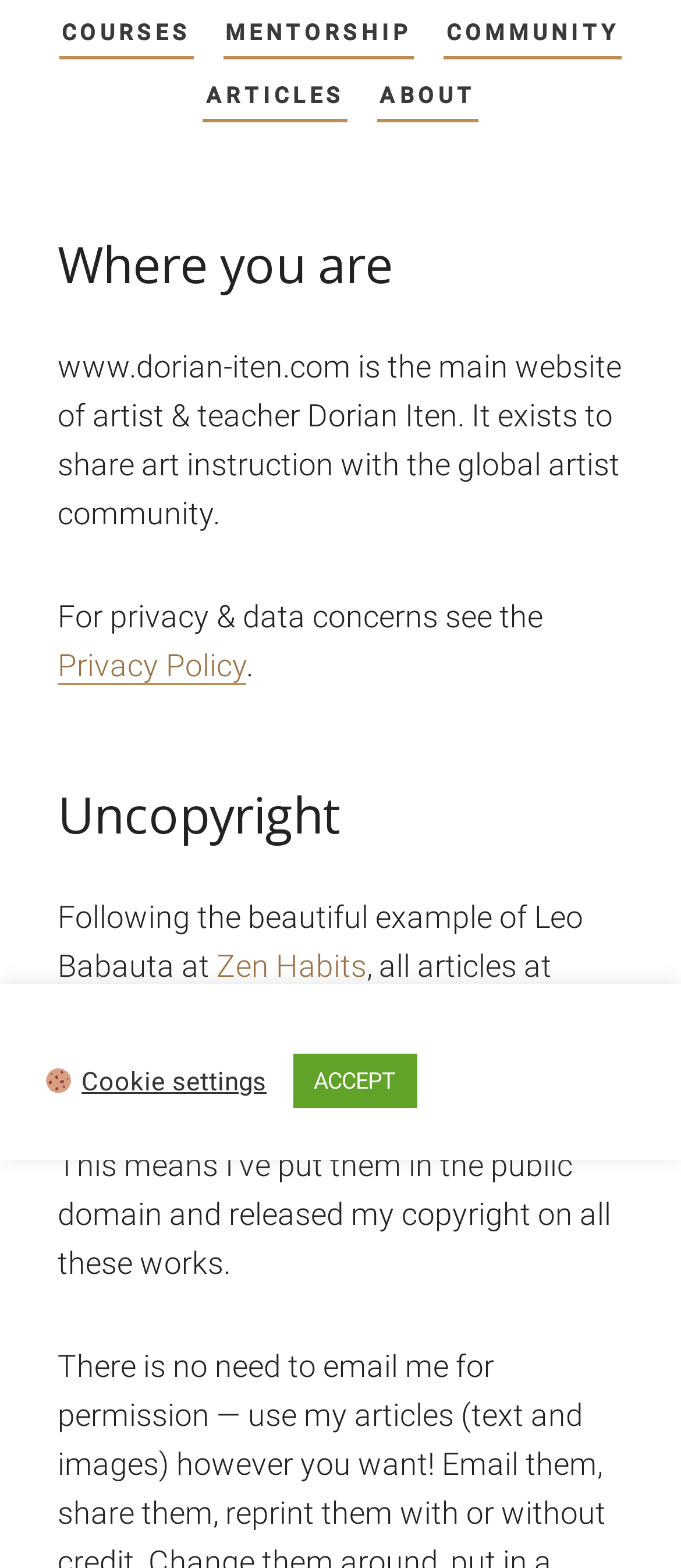What is the inspiration for Uncopyright?
Please utilize the information in the image to give a detailed response to the question.

According to the StaticText, 'Following the beautiful example of Leo Babauta at Zen Habits' is the inspiration for Uncopyright.